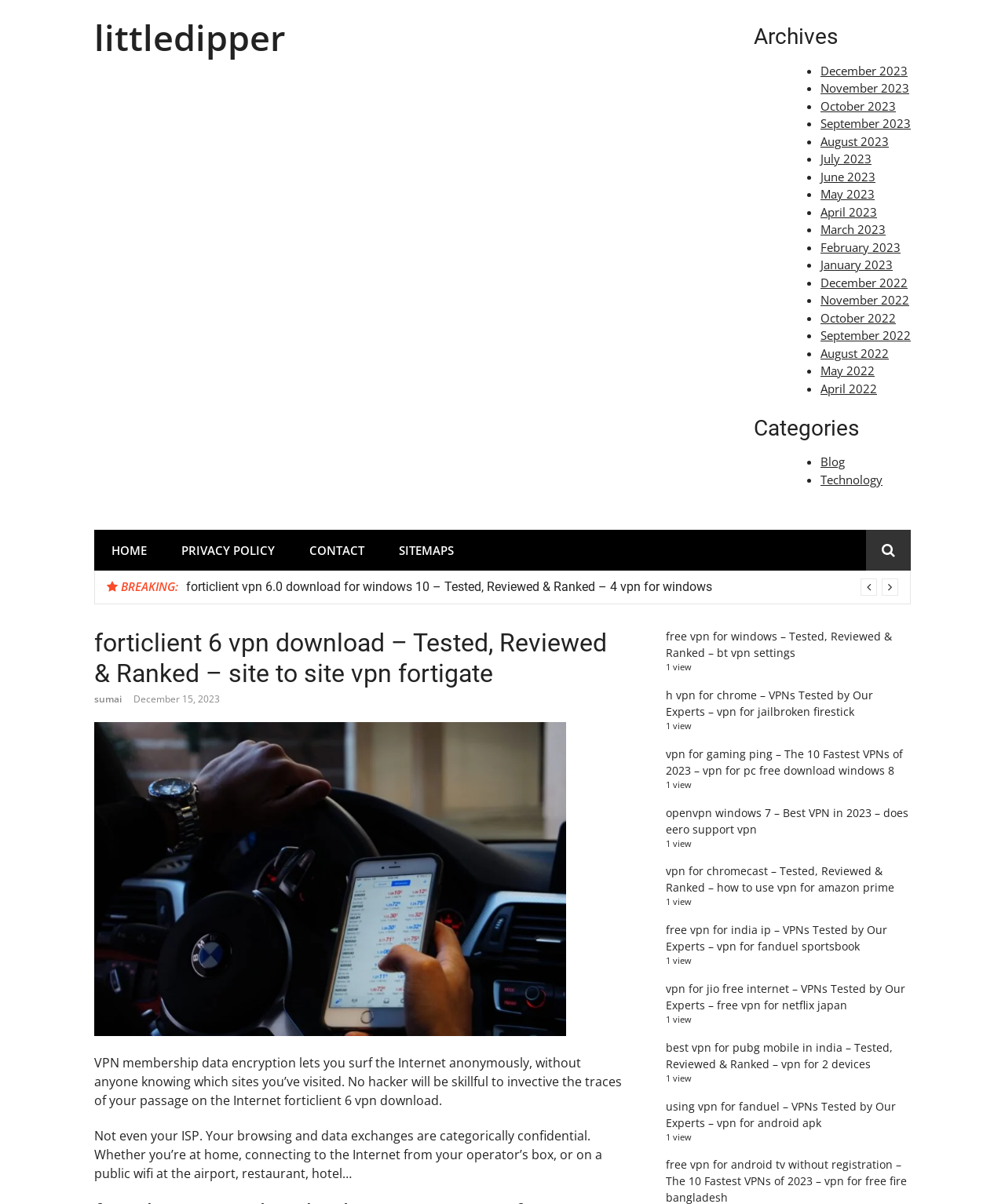Given the element description January 2023, predict the bounding box coordinates for the UI element in the webpage screenshot. The format should be (top-left x, top-left y, bottom-right x, bottom-right y), and the values should be between 0 and 1.

[0.816, 0.213, 0.888, 0.226]